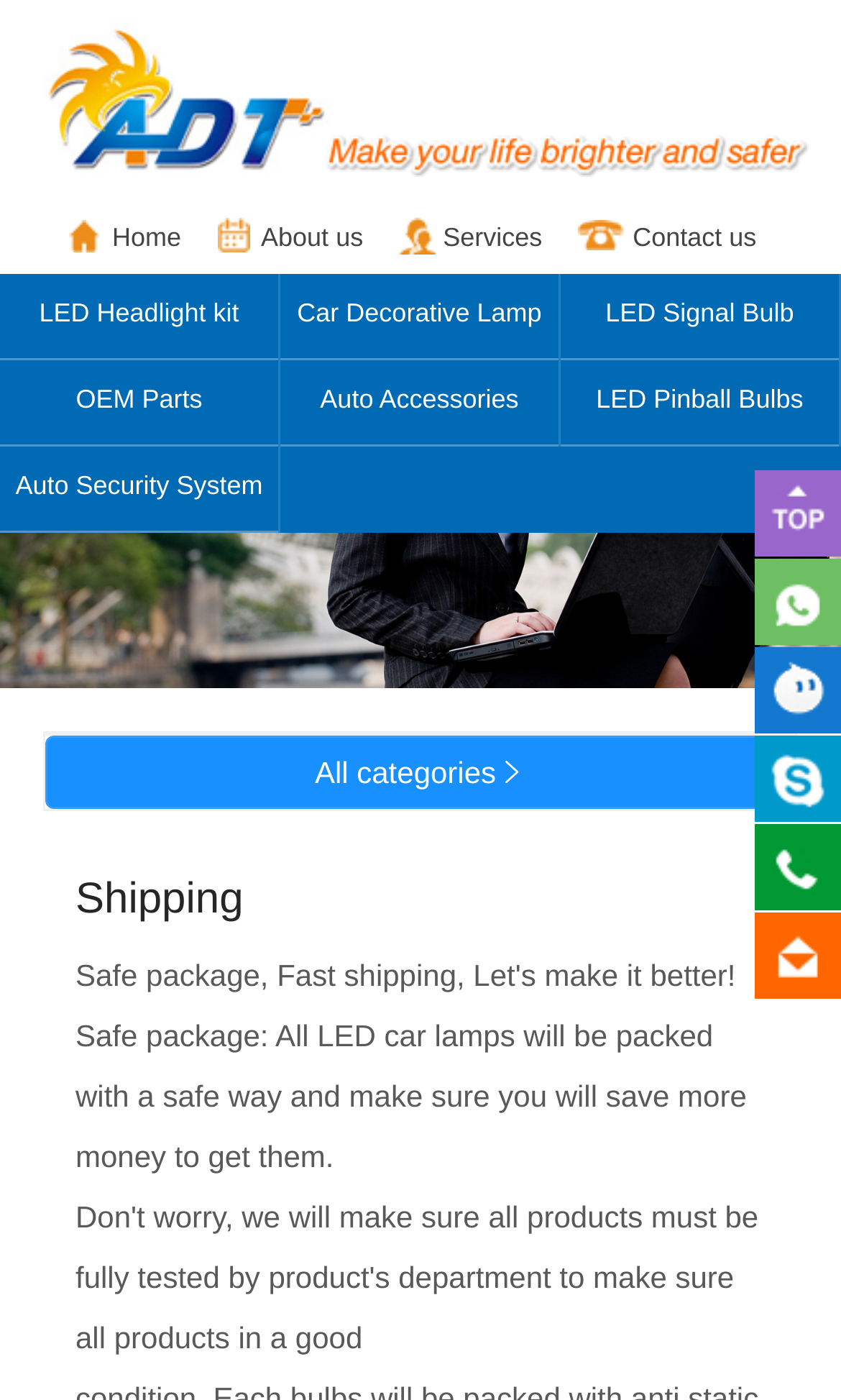Identify the bounding box coordinates of the region I need to click to complete this instruction: "Click the About us link".

[0.31, 0.158, 0.432, 0.18]